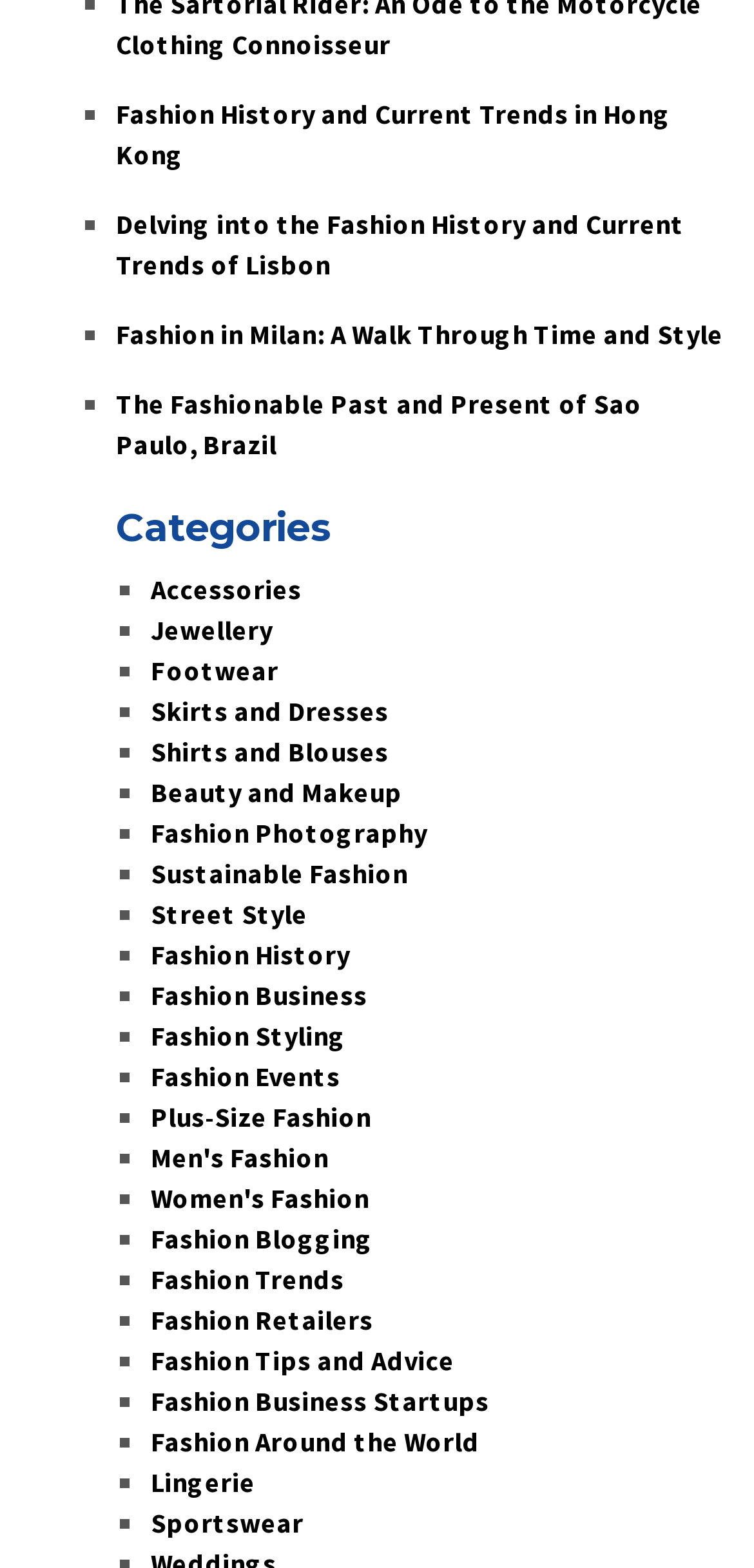Please provide a comprehensive answer to the question based on the screenshot: Is there a category for Men's Fashion?

I scanned the list of categories under the 'Categories' heading and found a link labeled 'Men's Fashion', indicating that there is a category for Men's Fashion.